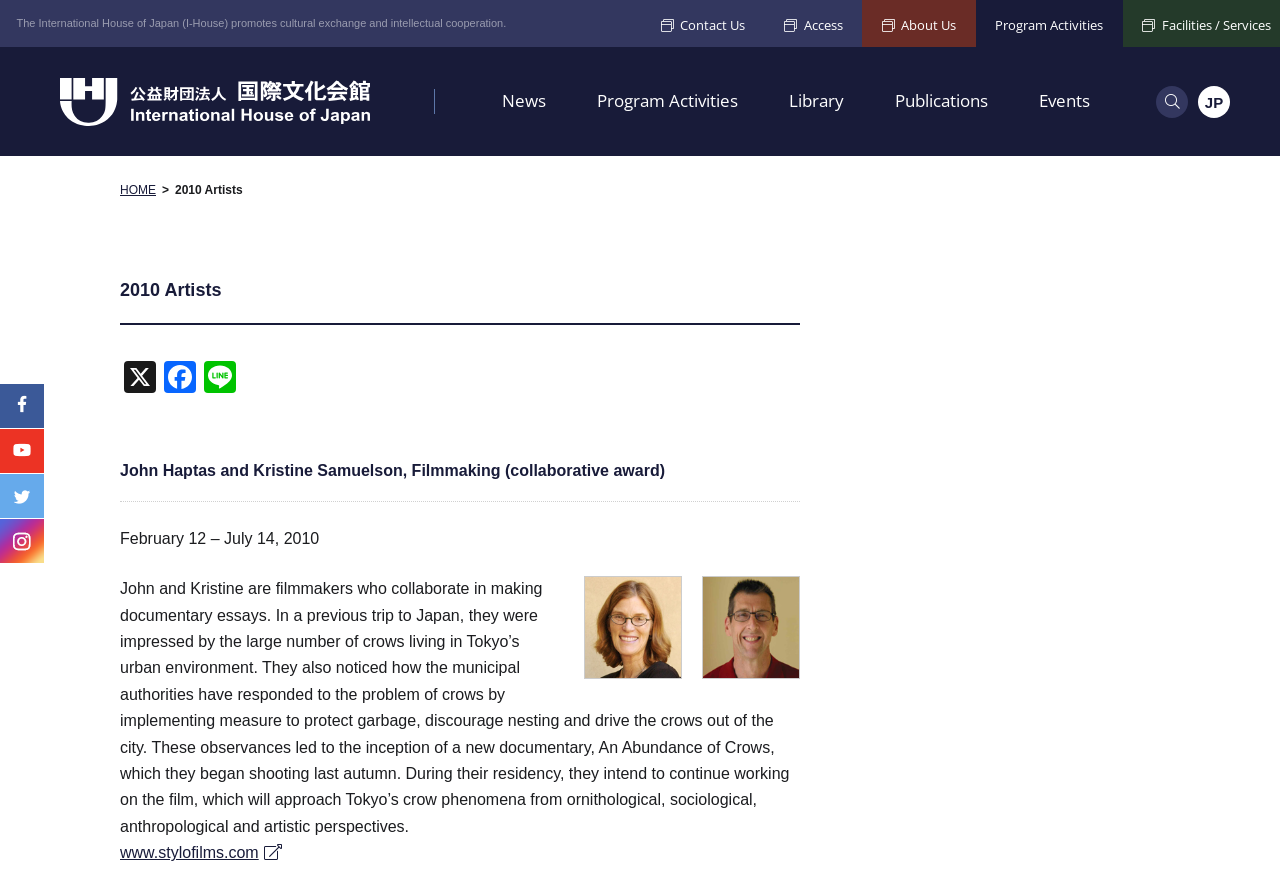Select the bounding box coordinates of the element I need to click to carry out the following instruction: "Click Contact Us".

[0.501, 0.0, 0.597, 0.053]